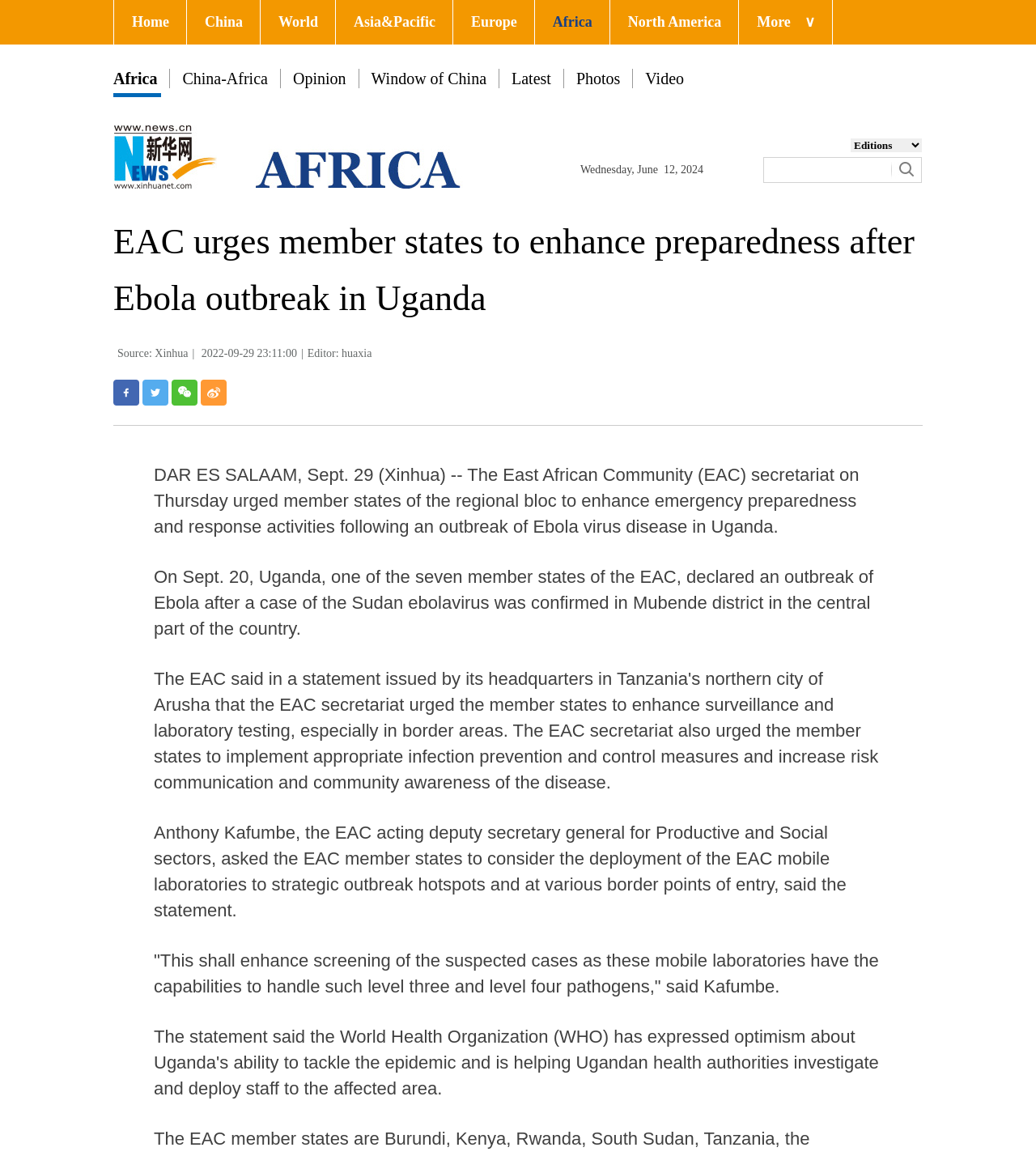Please determine the bounding box coordinates for the element that should be clicked to follow these instructions: "Select an option from the combobox".

[0.821, 0.12, 0.89, 0.132]